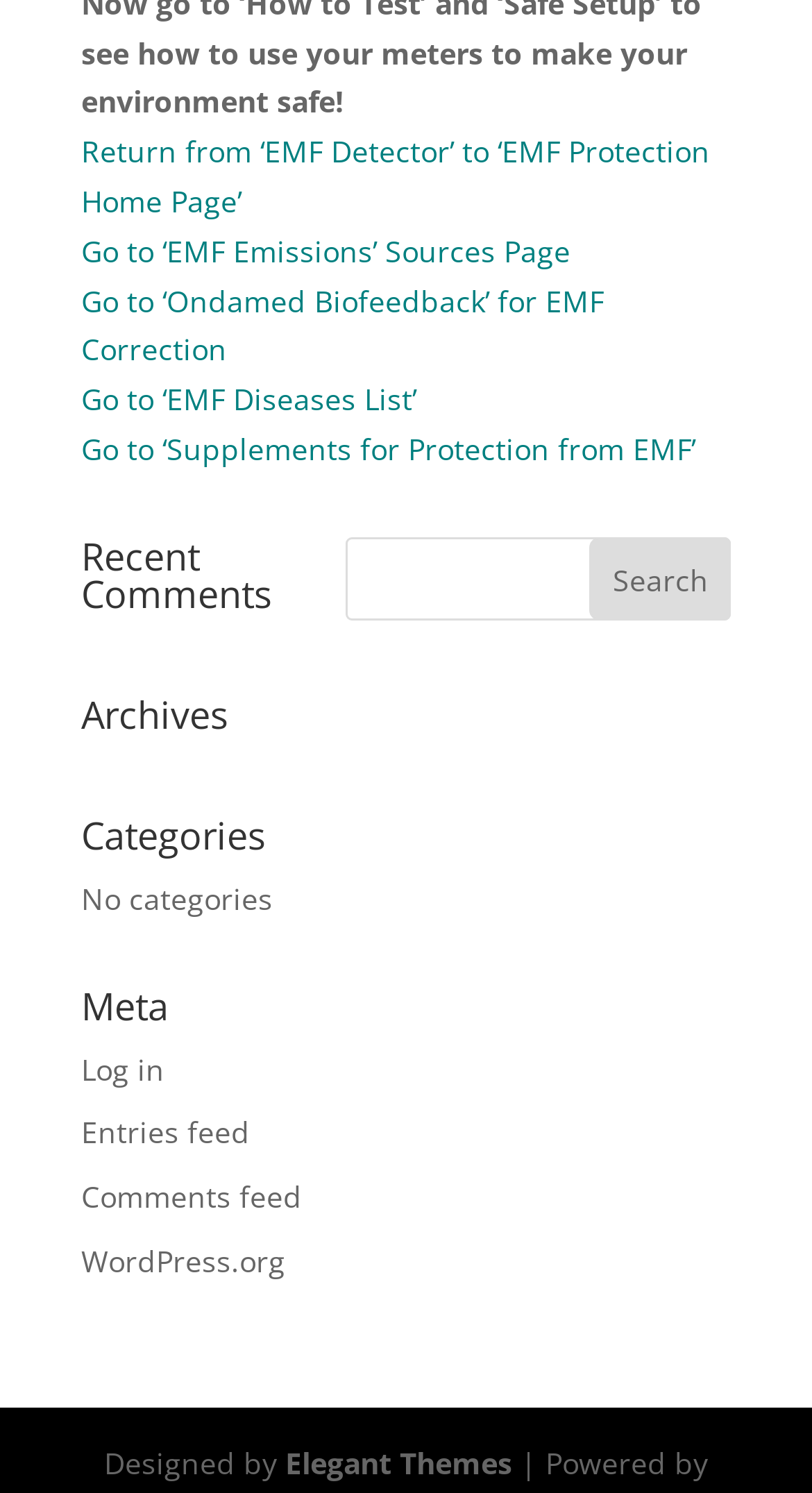Locate the bounding box of the UI element described in the following text: "WordPress.org".

[0.1, 0.831, 0.351, 0.858]